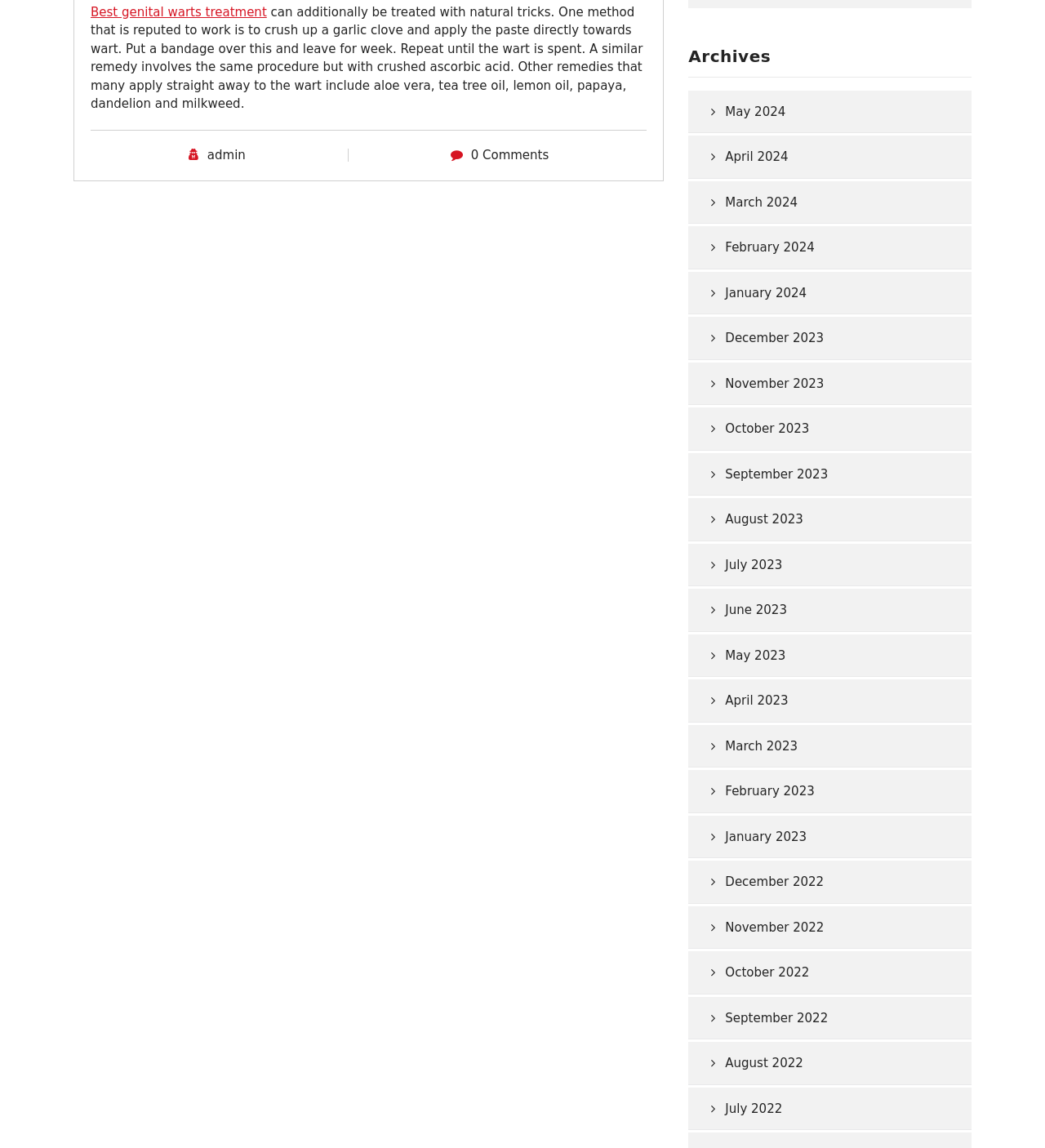Is there an admin link on the webpage?
Based on the screenshot, give a detailed explanation to answer the question.

The link 'admin' is present on the webpage, indicating that there is an admin link available.